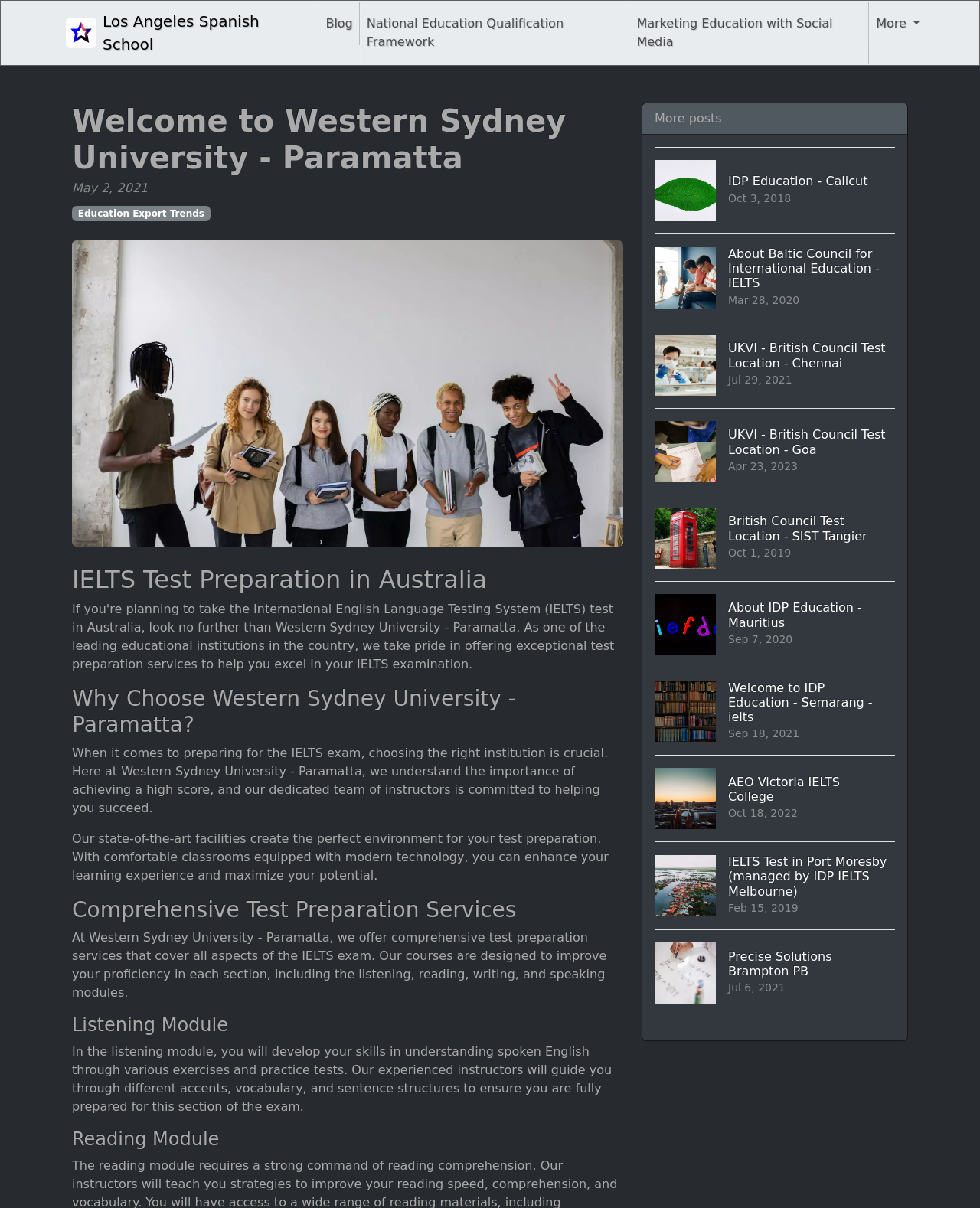Using the provided element description: "Los Angeles Spanish School", determine the bounding box coordinates of the corresponding UI element in the screenshot.

[0.055, 0.001, 0.325, 0.054]